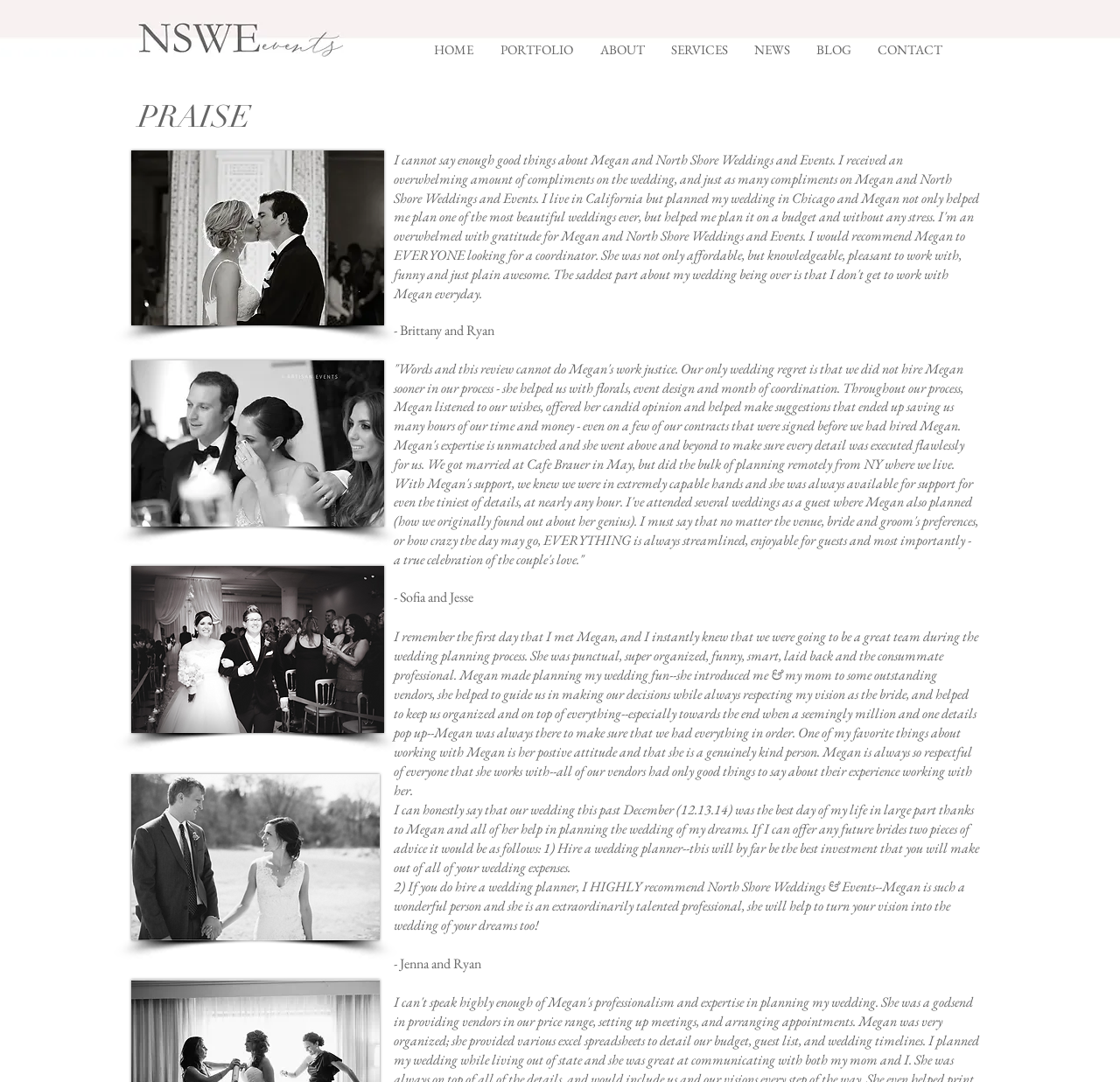Please reply with a single word or brief phrase to the question: 
What is the location of the wedding mentioned in the first review?

Chicago